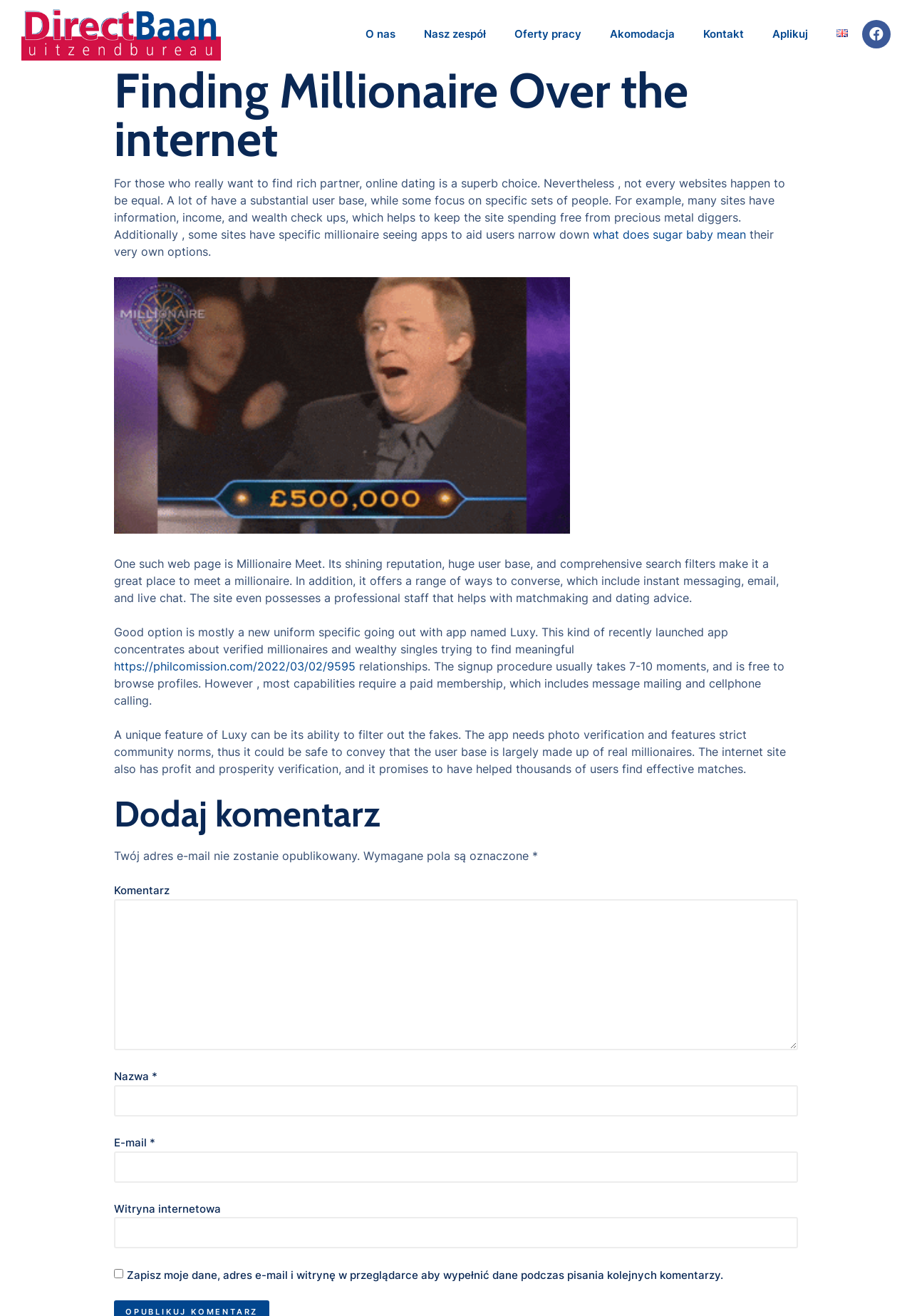Locate the bounding box coordinates of the segment that needs to be clicked to meet this instruction: "Fill in the 'Komentarz' textbox".

[0.125, 0.683, 0.875, 0.798]